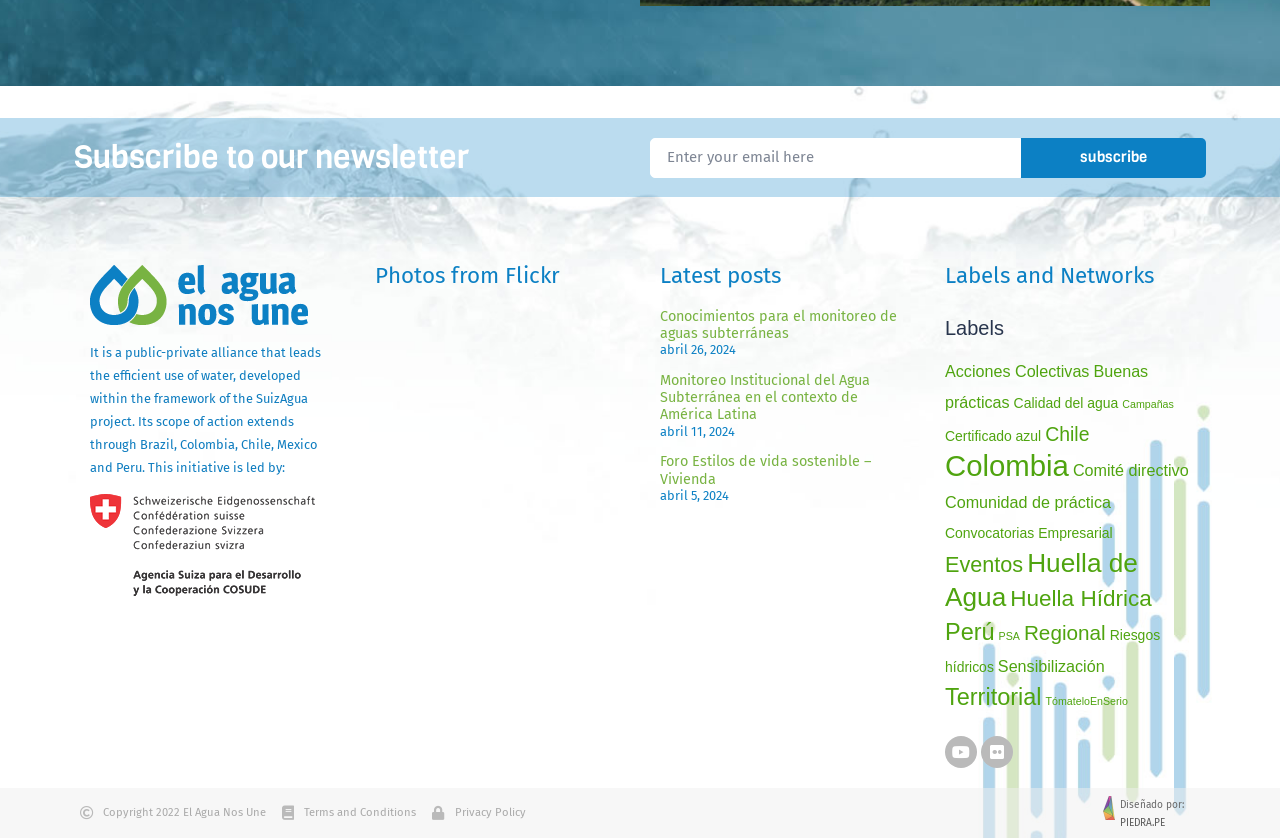Identify the coordinates of the bounding box for the element that must be clicked to accomplish the instruction: "Read the latest post 'Conocimientos para el monitoreo de aguas subterráneas'".

[0.516, 0.367, 0.701, 0.408]